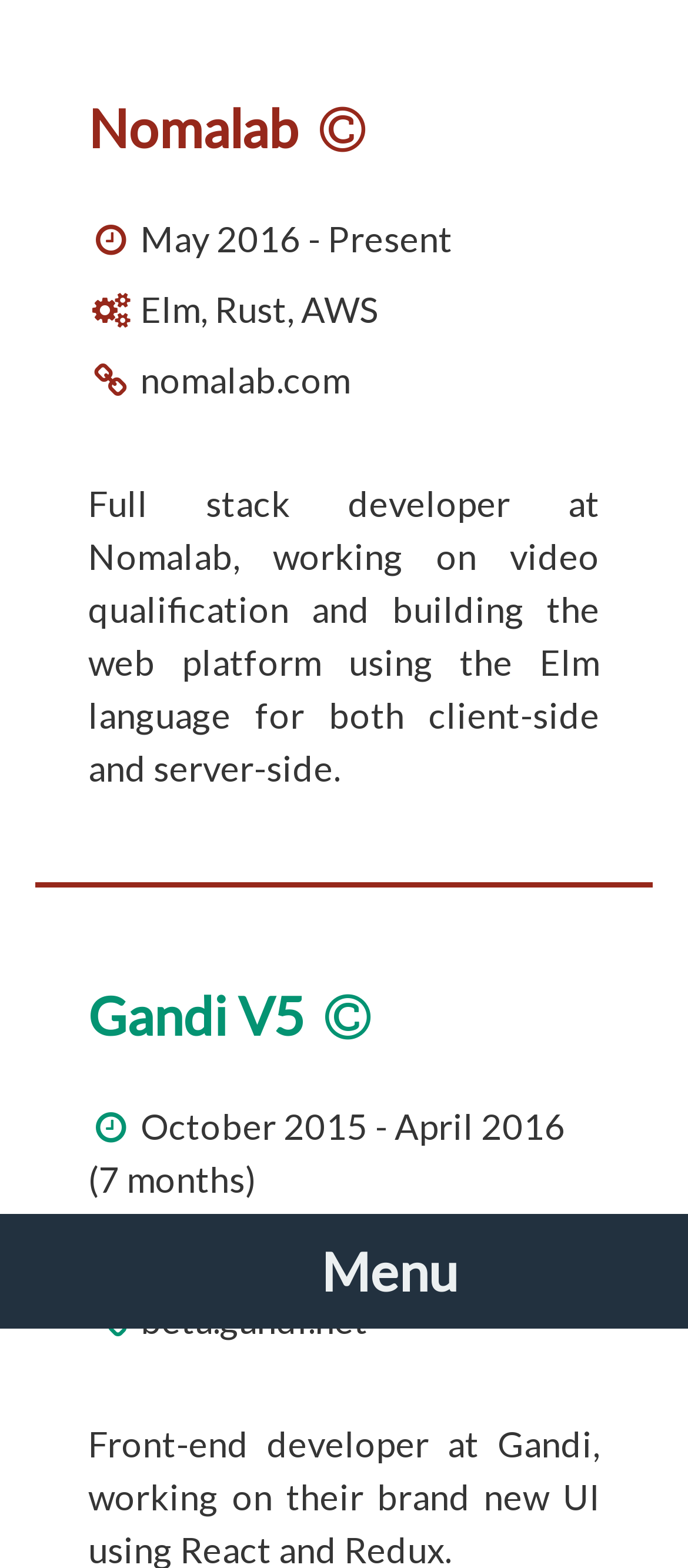Give a one-word or phrase response to the following question: What technologies were used in the second project?

JavaScript, React, Redux